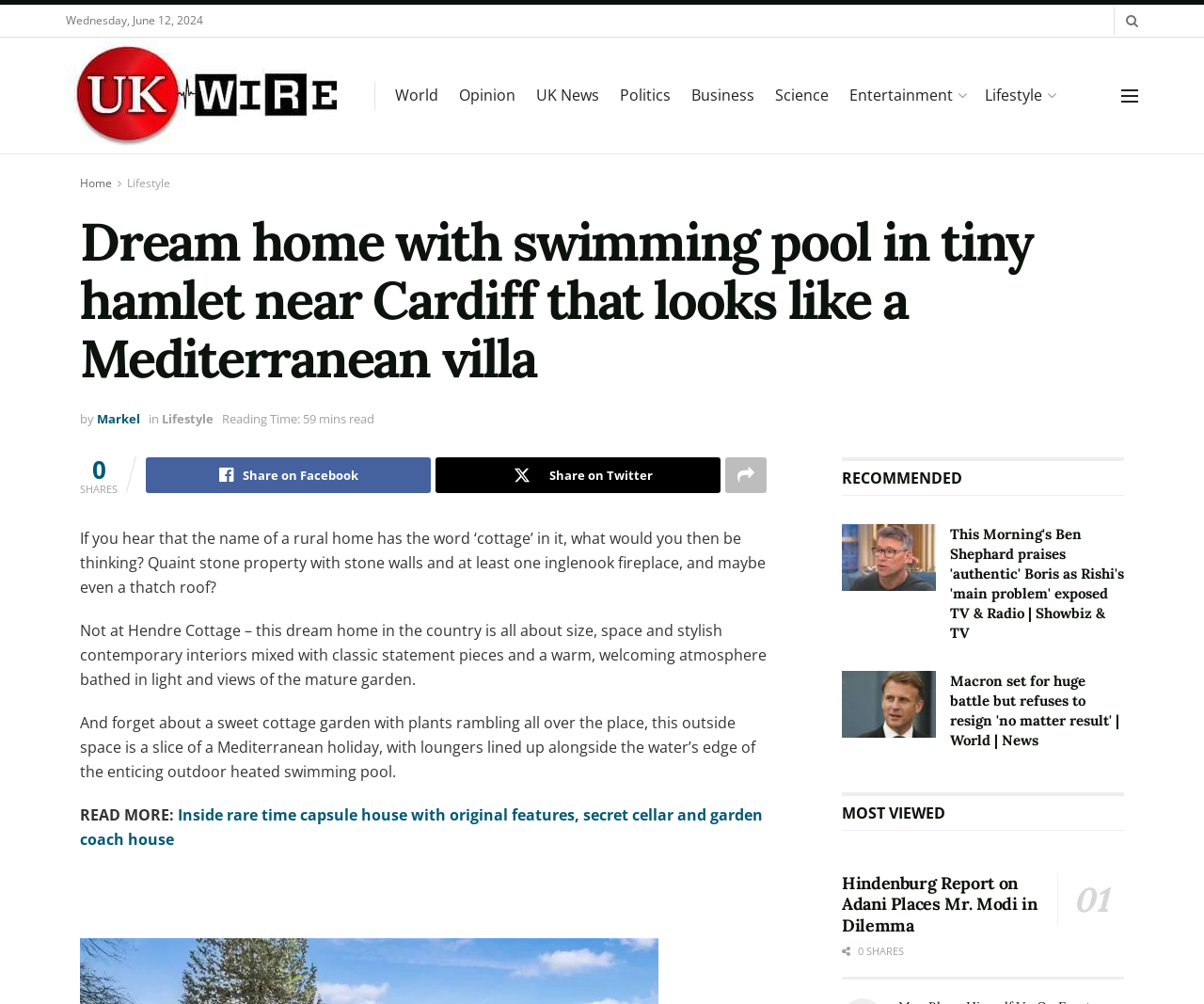Identify the bounding box coordinates of the region that needs to be clicked to carry out this instruction: "Read more about 'Inside rare time capsule house with original features, secret cellar and garden coach house'". Provide these coordinates as four float numbers ranging from 0 to 1, i.e., [left, top, right, bottom].

[0.066, 0.801, 0.634, 0.846]